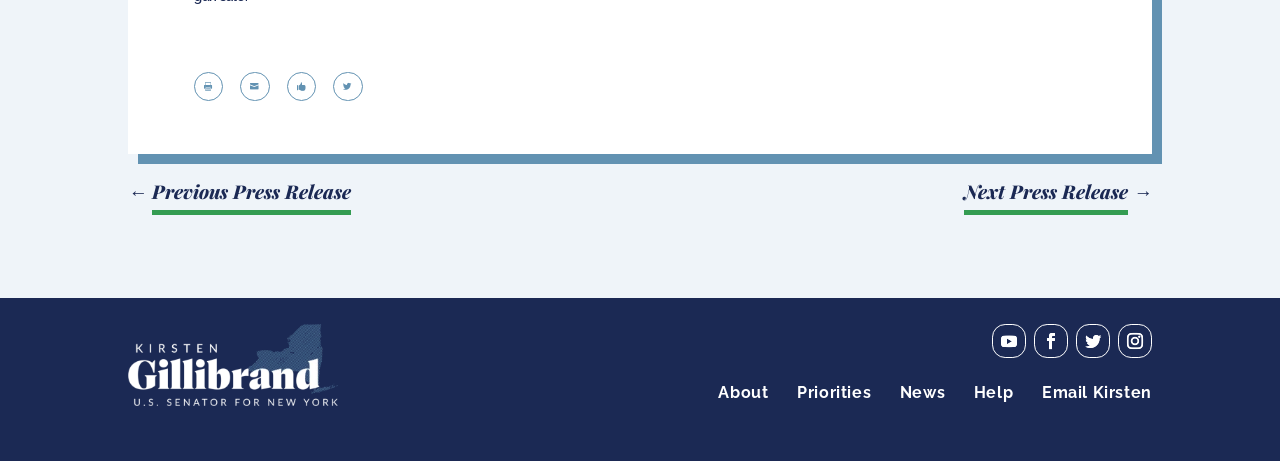Determine the bounding box coordinates for the clickable element to execute this instruction: "Click the previous press release link". Provide the coordinates as four float numbers between 0 and 1, i.e., [left, top, right, bottom].

[0.1, 0.389, 0.274, 0.441]